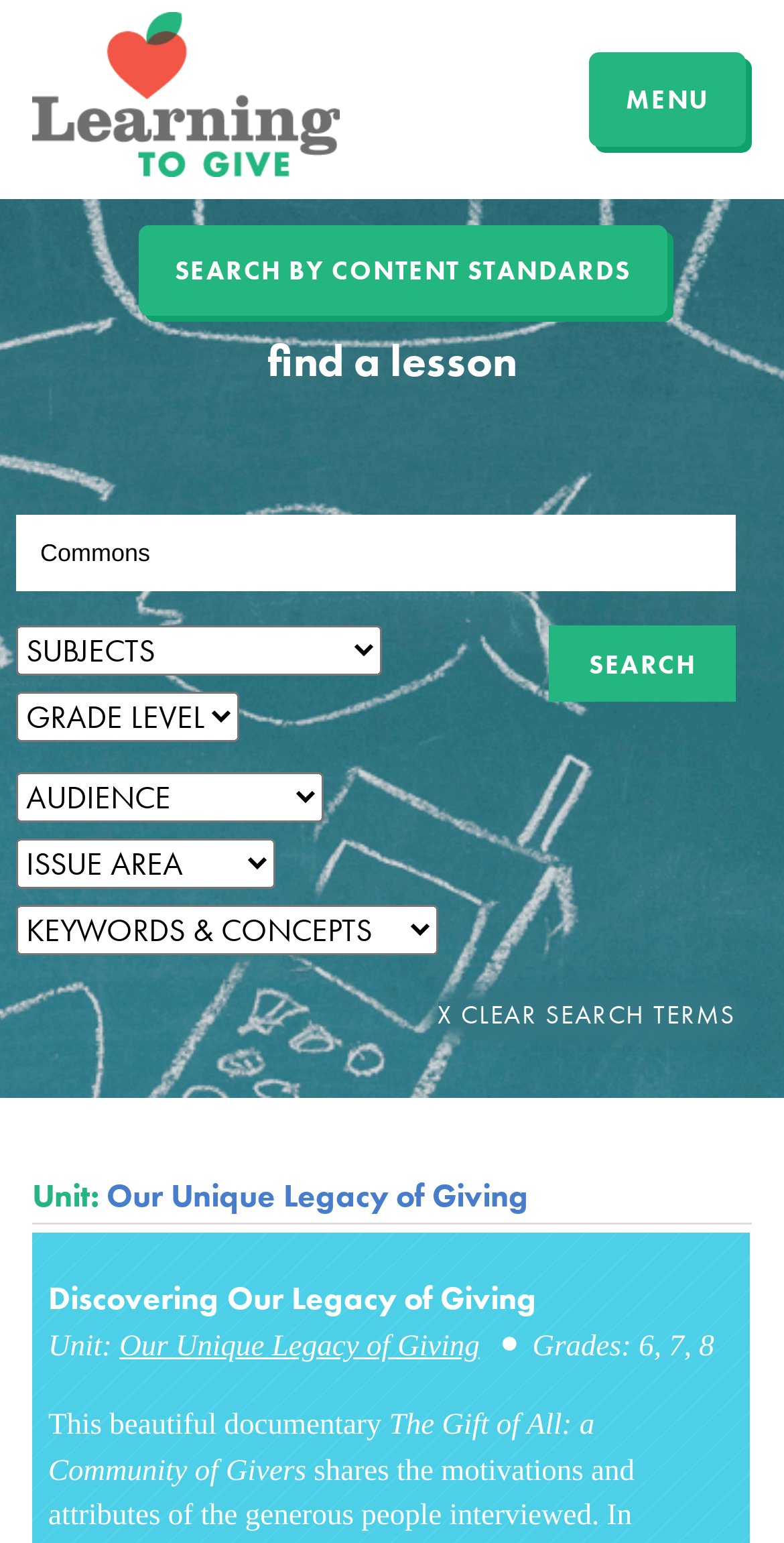Write a detailed summary of the webpage, including text, images, and layout.

The webpage is a lesson finder page from the "Learning to Give" website. At the top, there is a menu link labeled "MENU" on the right side, and a link to the website's homepage labeled "Learning to Give" on the left side. Below these links, there is a heading that reads "find a lesson" spanning the entire width of the page.

On the left side of the page, there is a search bar with a textbox and a "Search" button next to it. Above the search bar, there are links to search by content standards. Below the search bar, there are five comboboxes, each with a dropdown menu.

On the right side of the page, there is a section dedicated to a specific unit, "Our Unique Legacy of Giving". This section has a heading, followed by a link to the unit, and then a subheading "Discovering Our Legacy of Giving" with a link to the same unit. Below this, there is a description of the unit, including a brief text about a documentary, and a title "The Gift of All: a Community of Givers".

At the bottom of the page, there is a button to clear search terms, labeled "X Clear Search Terms".